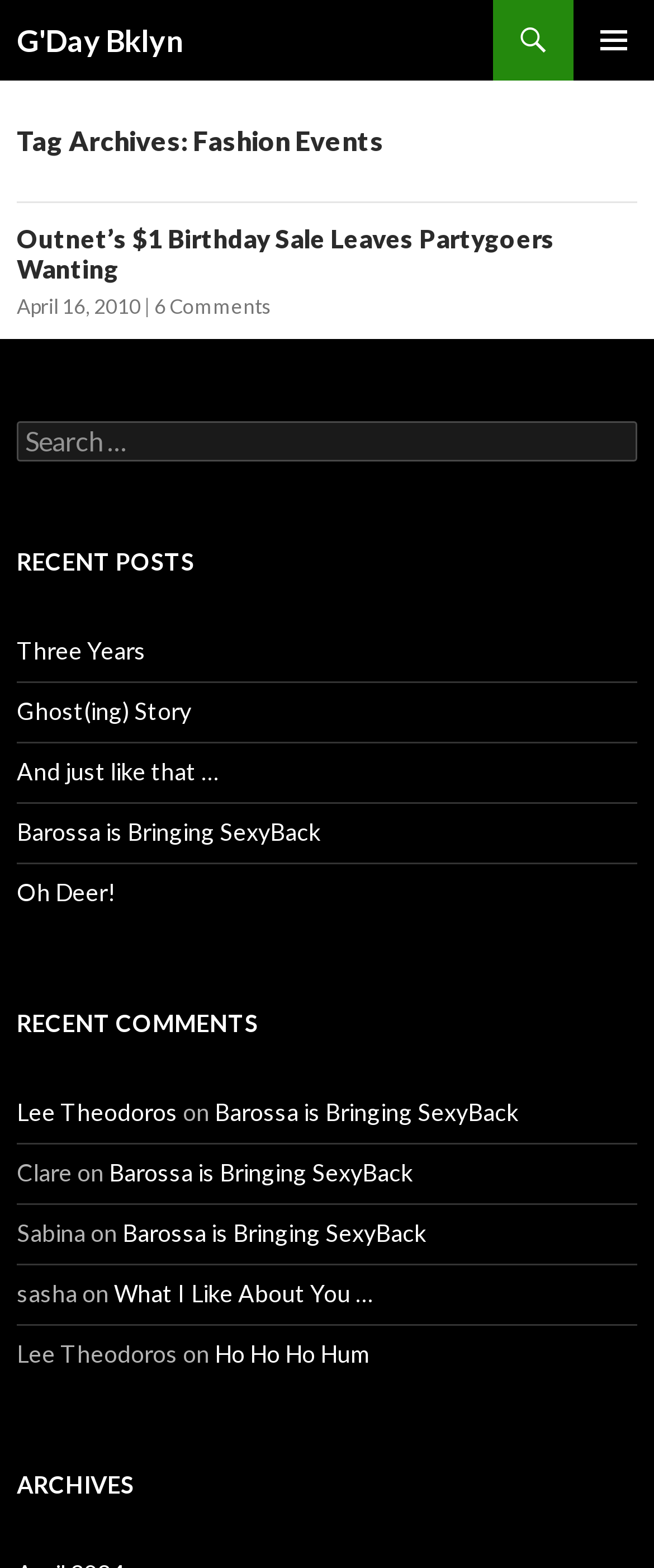How many recent comments are listed?
Look at the image and respond with a one-word or short phrase answer.

5